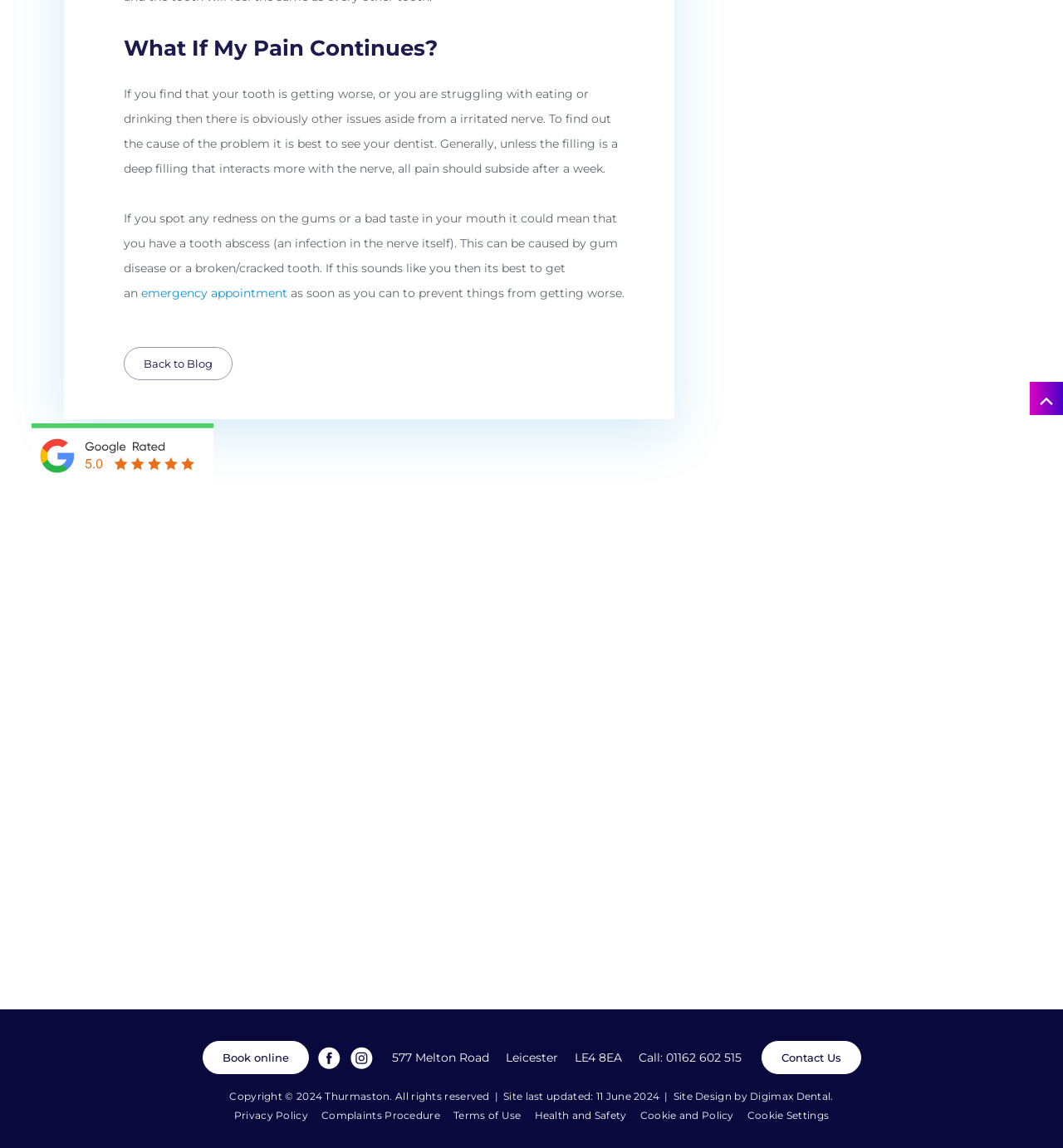Answer in one word or a short phrase: 
What is the address of the location?

577 Melton Road